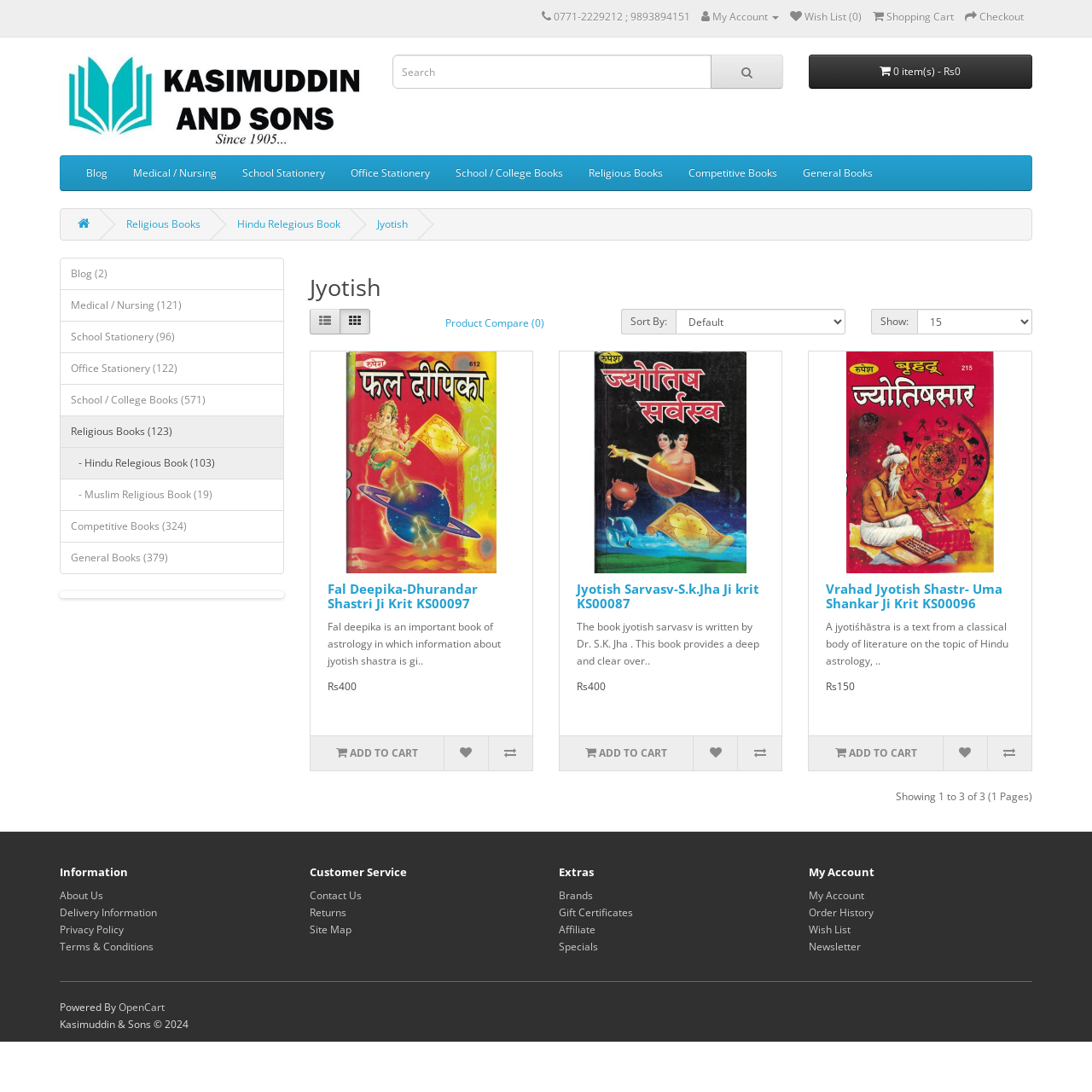Pinpoint the bounding box coordinates of the area that should be clicked to complete the following instruction: "Add Fal Deepika-Dhurandar Shastri Ji Krit KS00097 to cart". The coordinates must be given as four float numbers between 0 and 1, i.e., [left, top, right, bottom].

[0.284, 0.674, 0.406, 0.706]